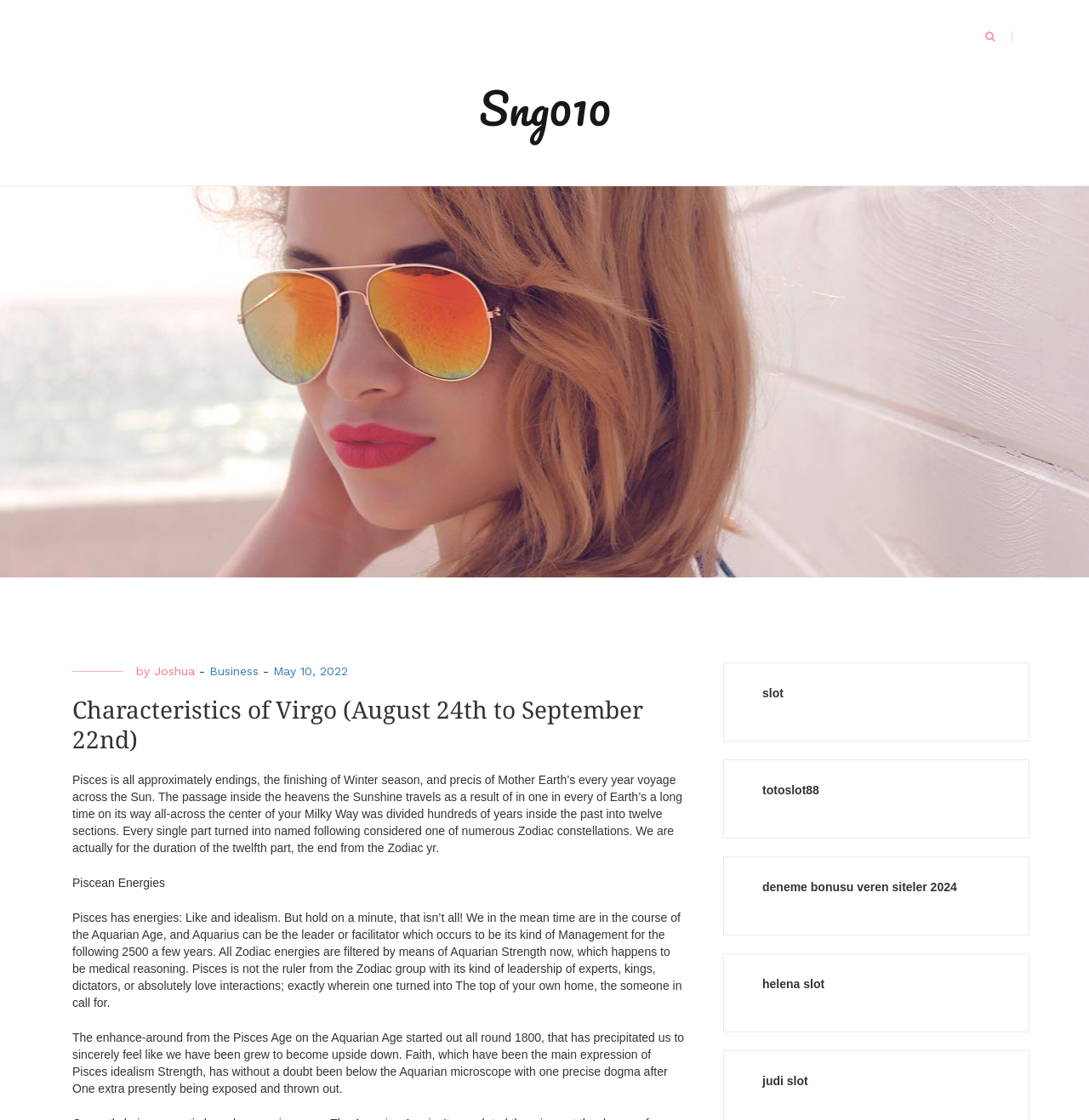What is the zodiac sign being described?
Provide a fully detailed and comprehensive answer to the question.

The webpage is describing the characteristics of Virgo, which is evident from the heading 'Characteristics of Virgo (August 24th to September 22nd)' and the content that follows.